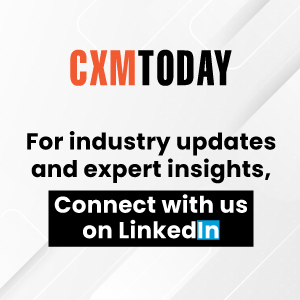What design elements enhance visibility and engagement?
Please respond to the question with a detailed and thorough explanation.

The use of bold typography and contrasting colors in the graphic design helps to enhance visibility and engagement by creating a visually appealing and attention-grabbing effect that draws the viewer's attention to the logo and the call to action.